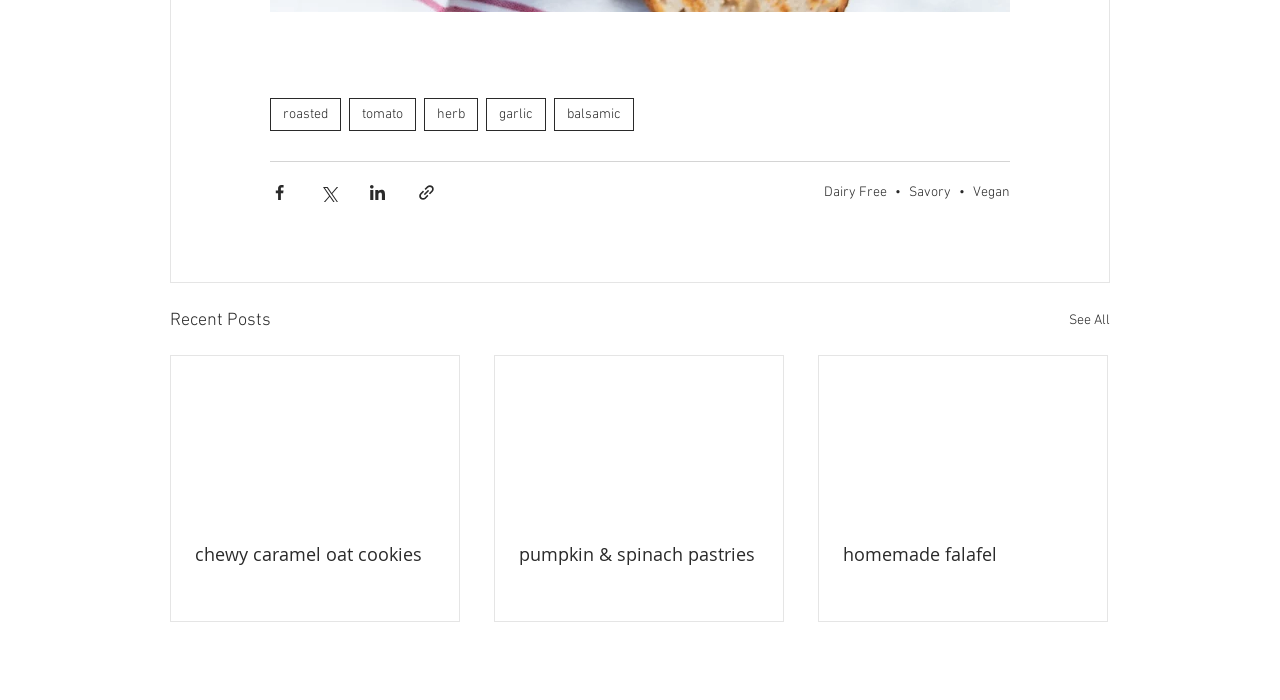Please find the bounding box coordinates of the section that needs to be clicked to achieve this instruction: "Click on the 'Vegan' link".

[0.76, 0.262, 0.789, 0.287]